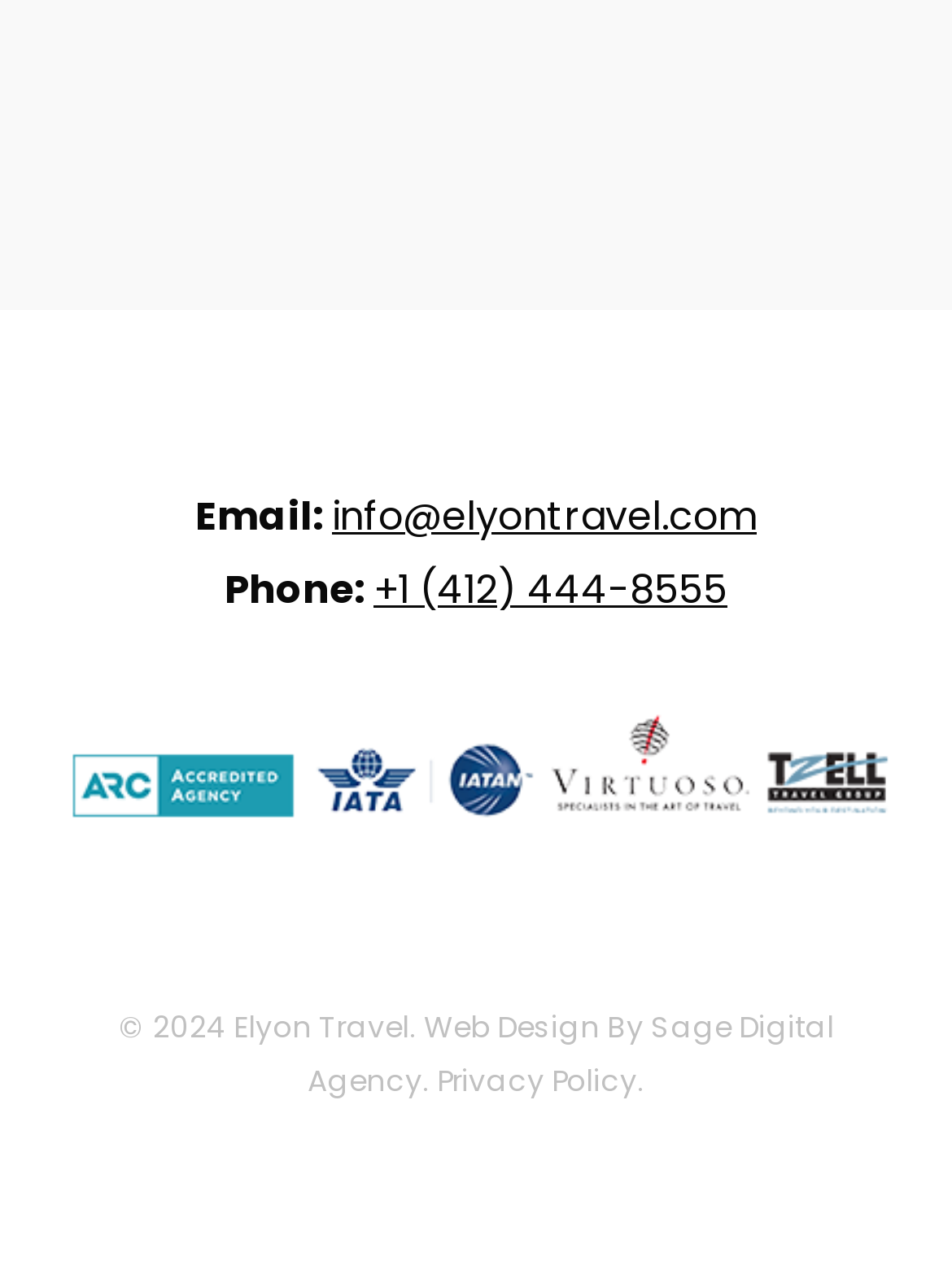Locate the UI element described as follows: "Privacy Policy". Return the bounding box coordinates as four float numbers between 0 and 1 in the order [left, top, right, bottom].

[0.459, 0.829, 0.669, 0.862]